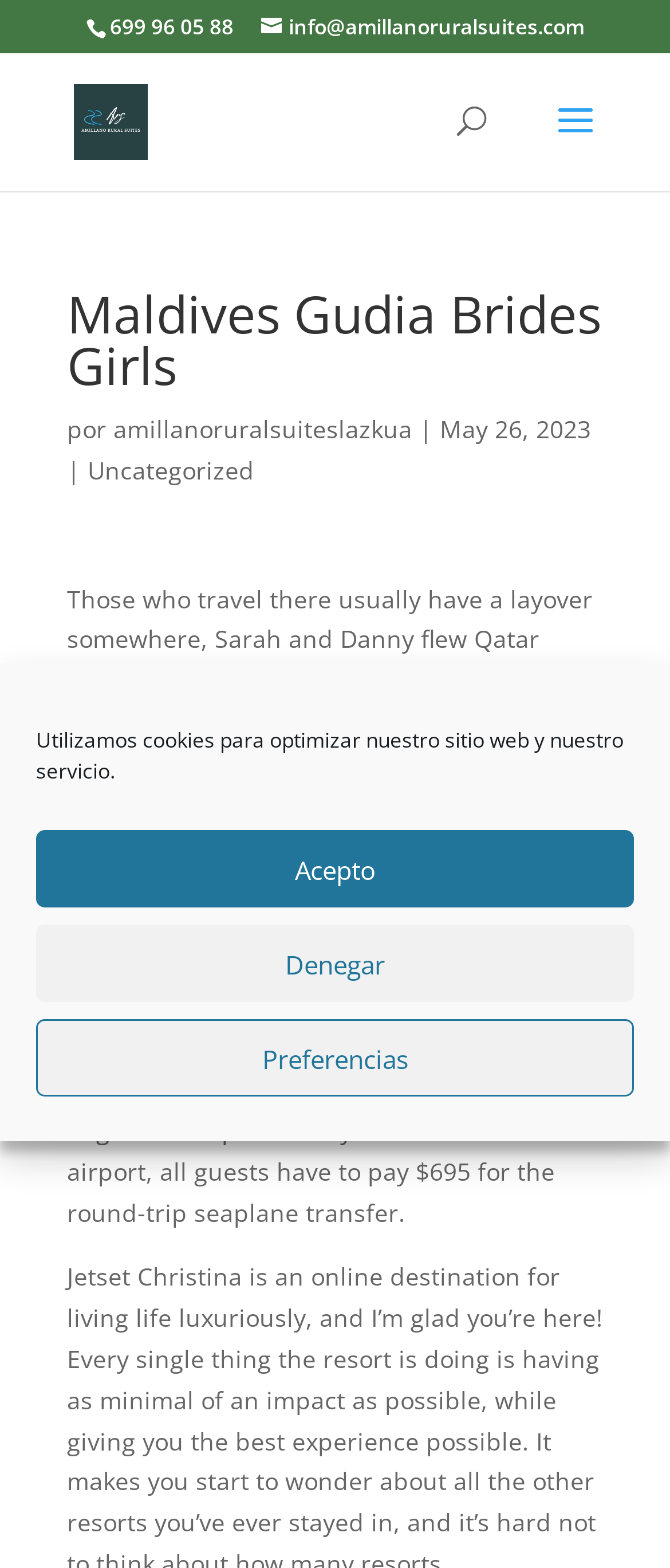Please provide the main heading of the webpage content.

Maldives Gudia Brides Girls